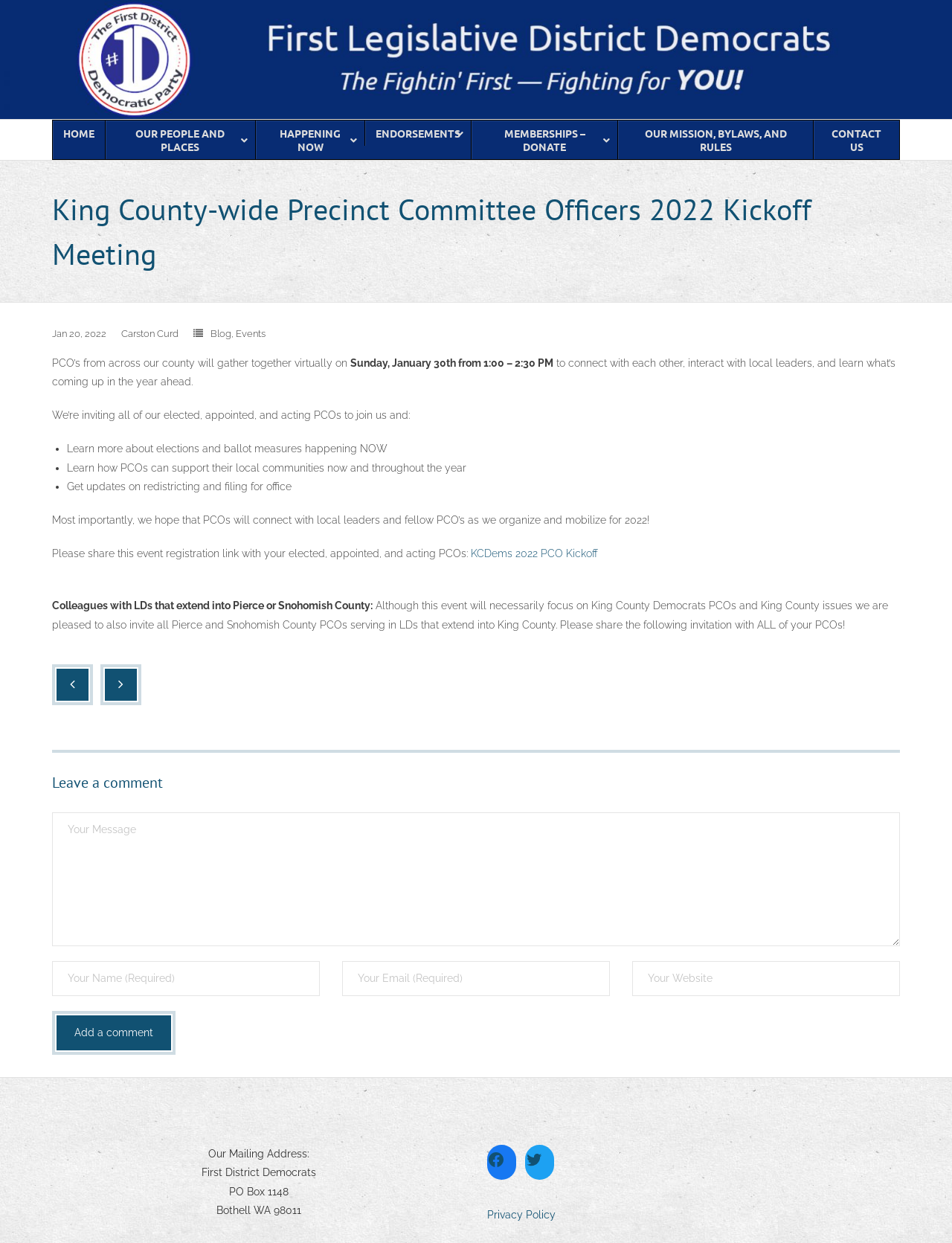What is the name of the organization hosting the Kickoff Meeting?
Please use the image to provide an in-depth answer to the question.

The organization hosting the Kickoff Meeting is King County Democrats, as implied by the webpage content, where it says 'King County-wide Precinct Committee Officers 2022 Kickoff Meeting' and 'King County Democrats PCOs and King County issues'.